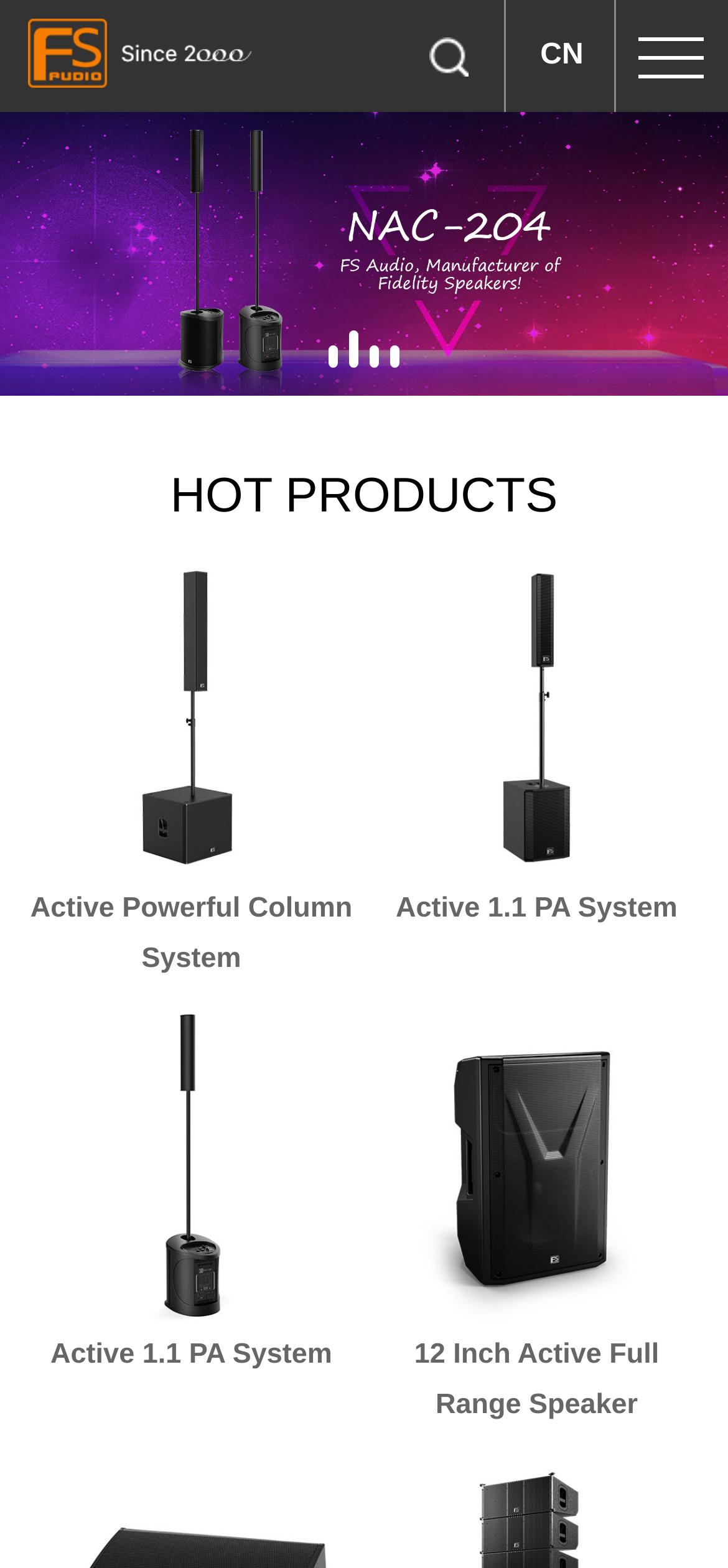Using the element description: "Active 1.1 PA System", determine the bounding box coordinates for the specified UI element. The coordinates should be four float numbers between 0 and 1, [left, top, right, bottom].

[0.513, 0.355, 0.962, 0.595]